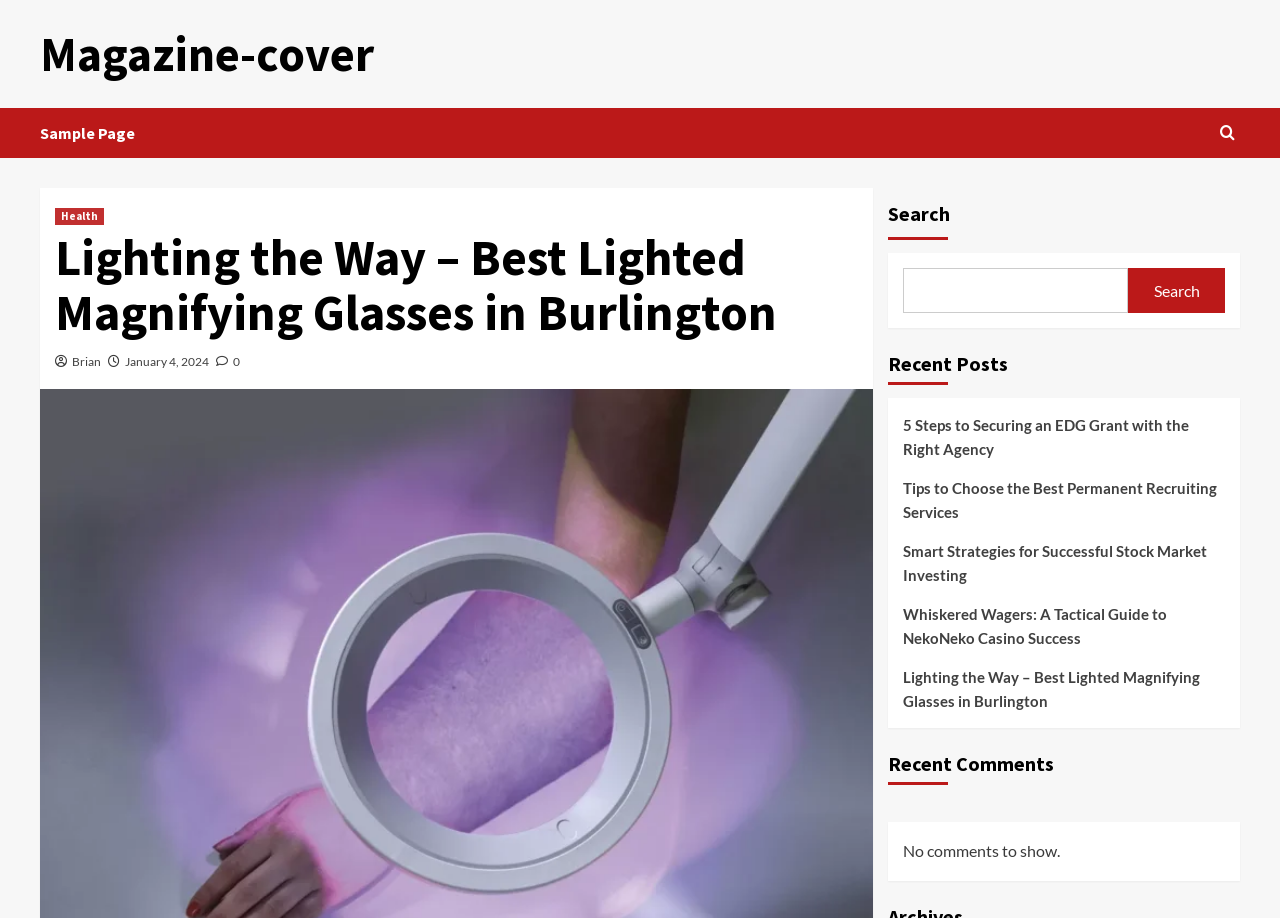Please find the bounding box coordinates of the element that you should click to achieve the following instruction: "Go to the sample page". The coordinates should be presented as four float numbers between 0 and 1: [left, top, right, bottom].

[0.031, 0.118, 0.125, 0.172]